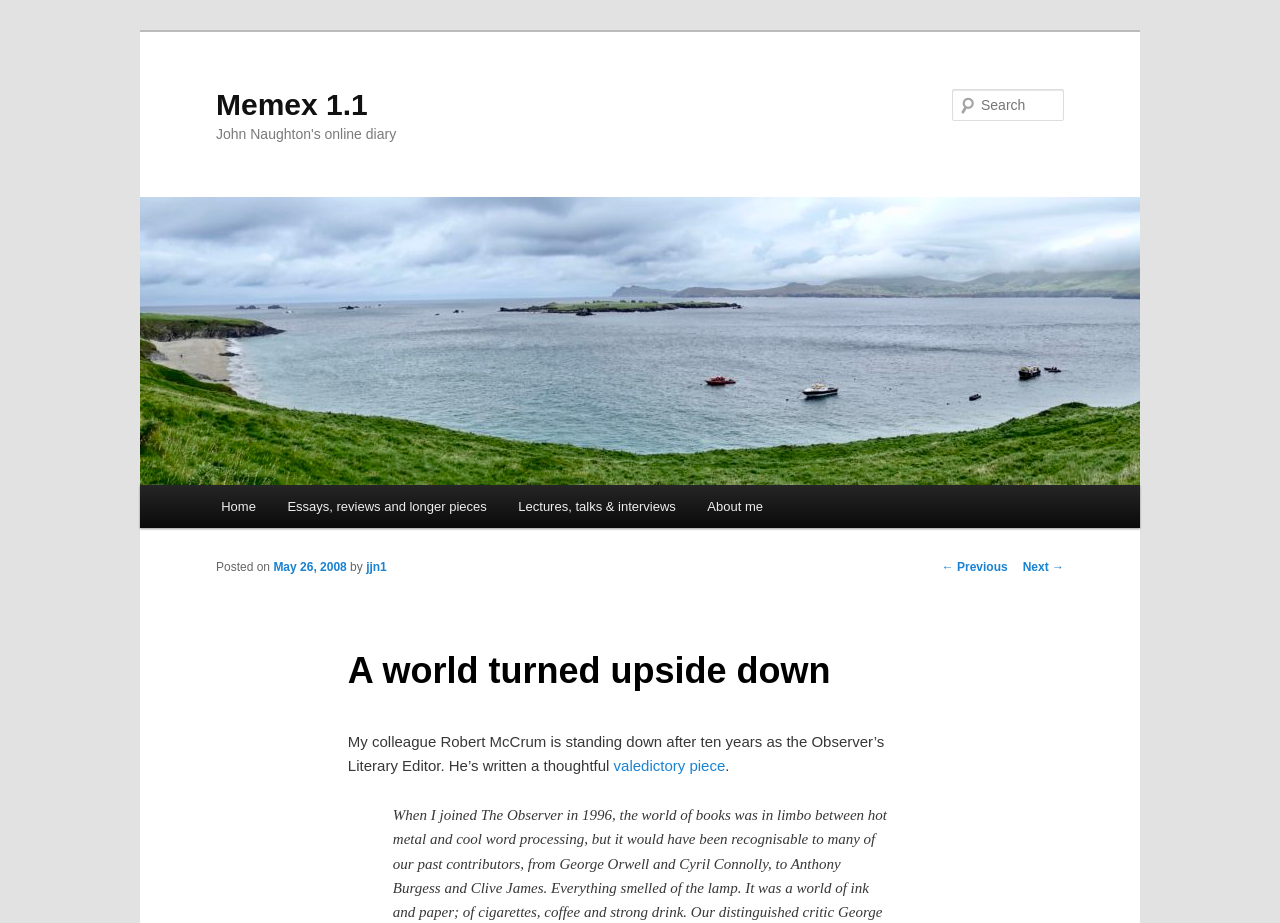Locate the bounding box of the user interface element based on this description: "May 26, 2008".

[0.214, 0.607, 0.271, 0.622]